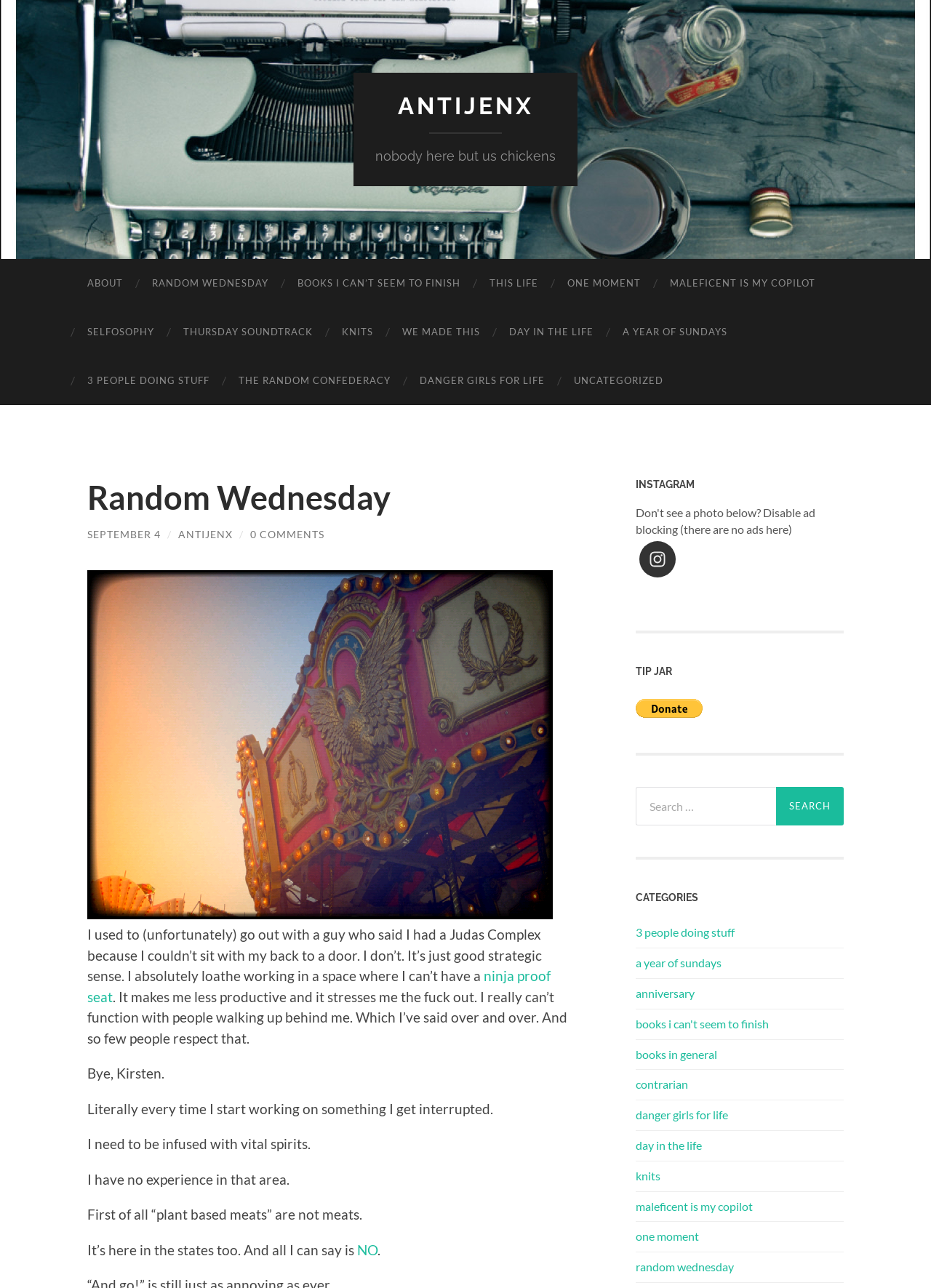What is the name of the blog?
Give a one-word or short-phrase answer derived from the screenshot.

Random Wednesday